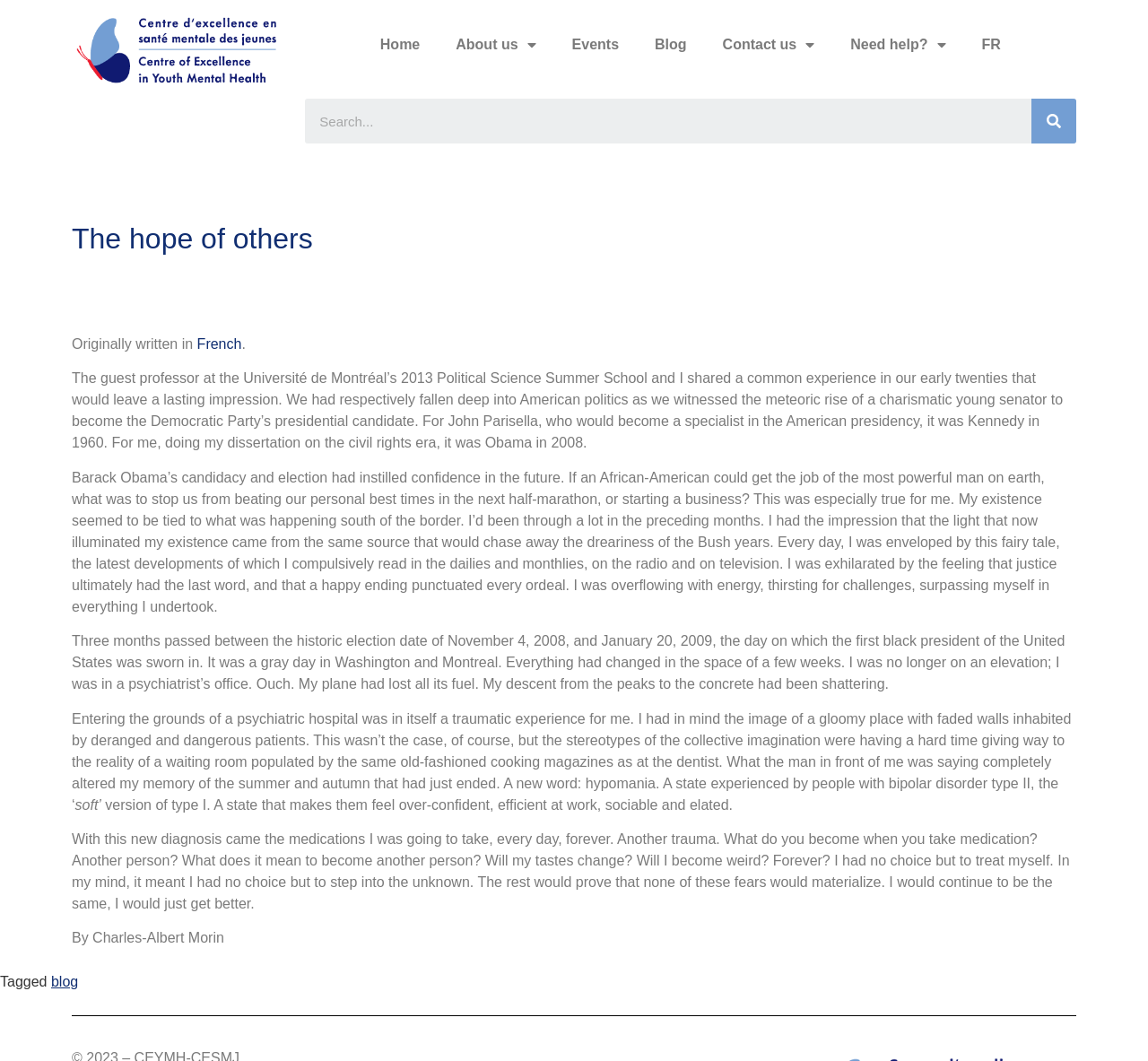Bounding box coordinates are specified in the format (top-left x, top-left y, bottom-right x, bottom-right y). All values are floating point numbers bounded between 0 and 1. Please provide the bounding box coordinate of the region this sentence describes: parent_node: Search name="s" placeholder="Search..." title="Search"

[0.265, 0.093, 0.898, 0.135]